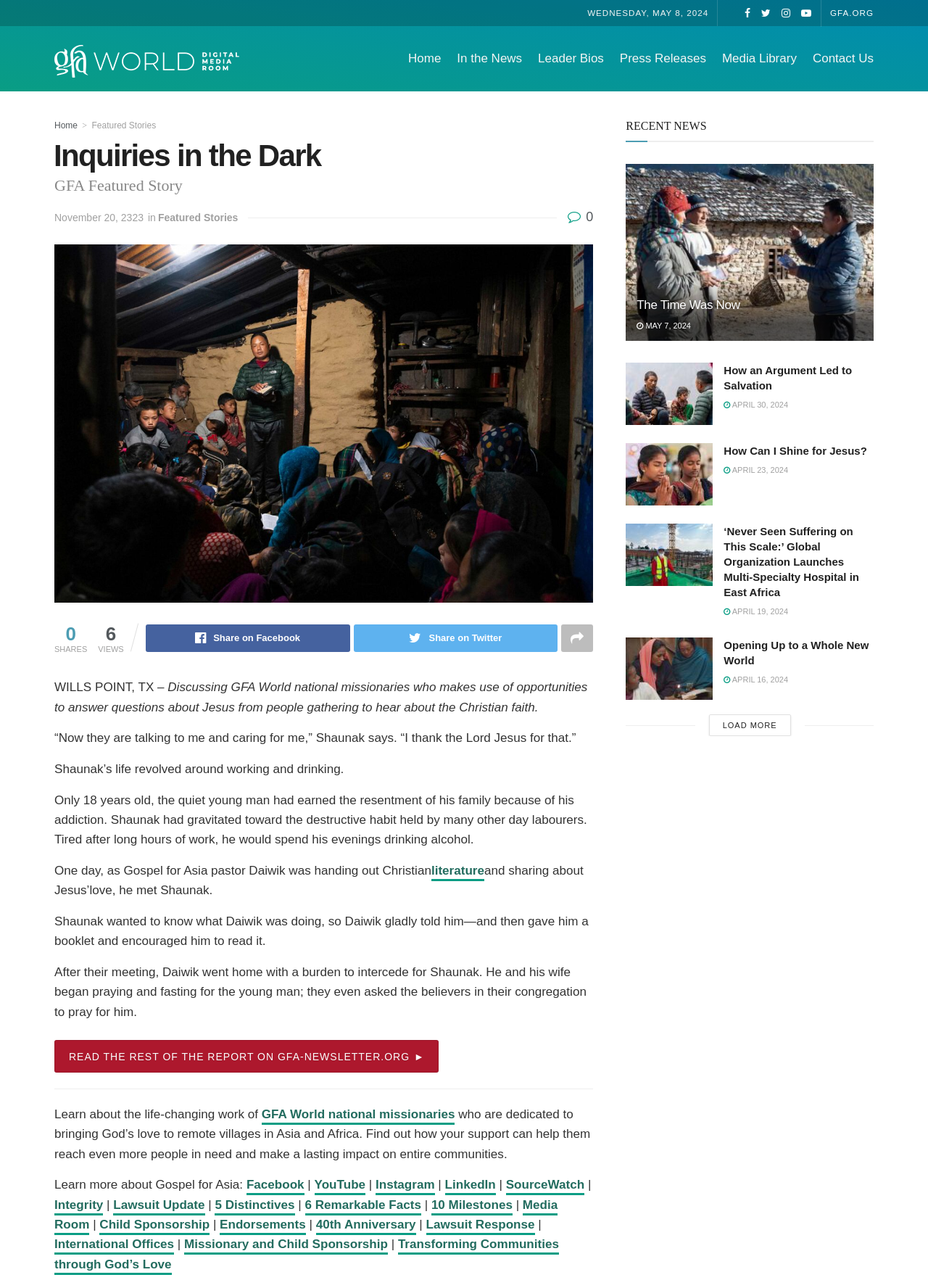Provide the bounding box coordinates, formatted as (top-left x, top-left y, bottom-right x, bottom-right y), with all values being floating point numbers between 0 and 1. Identify the bounding box of the UI element that matches the description: SourceWatch

[0.545, 0.915, 0.63, 0.928]